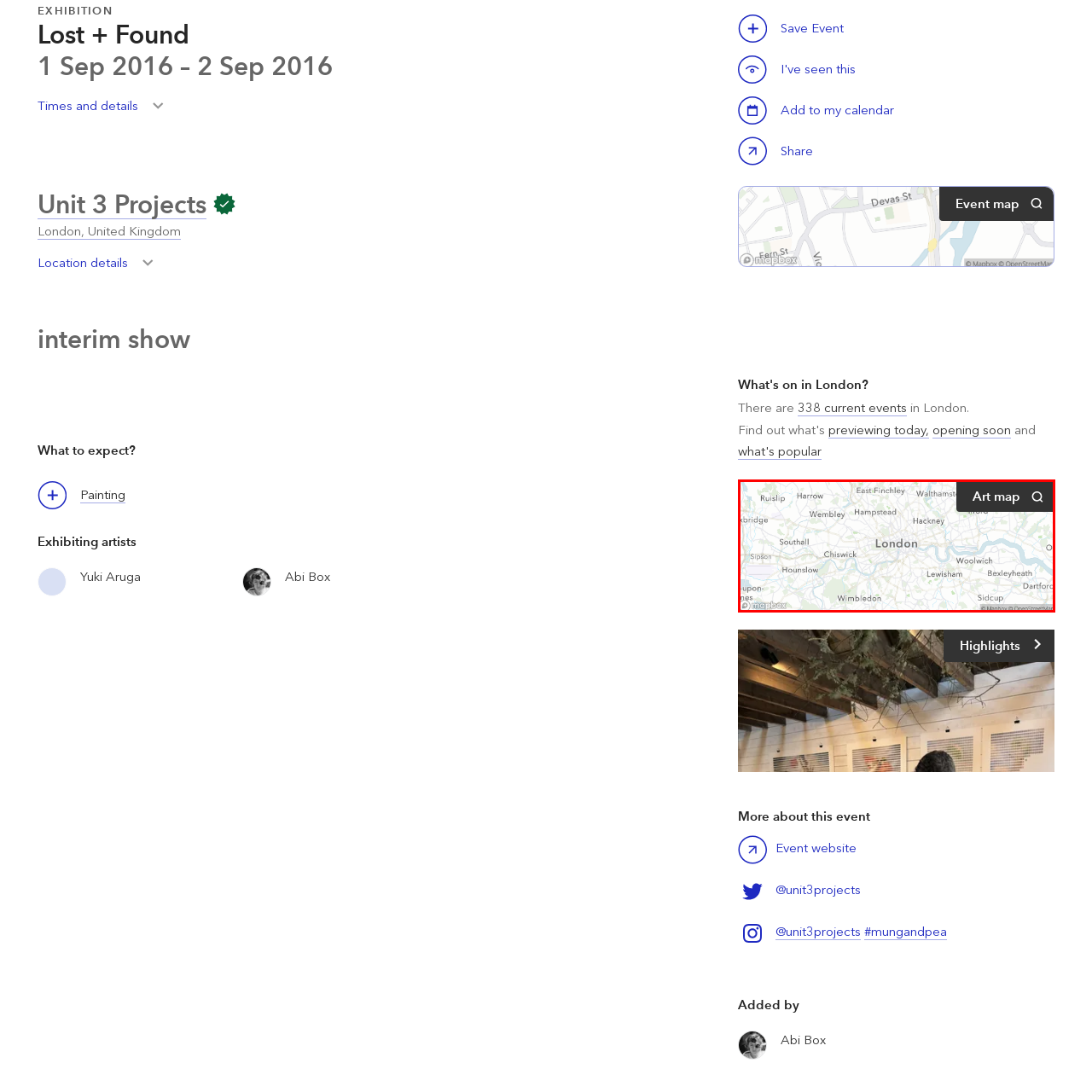Refer to the image area inside the black border, What is the name of the exhibition? 
Respond concisely with a single word or phrase.

Lost + Found